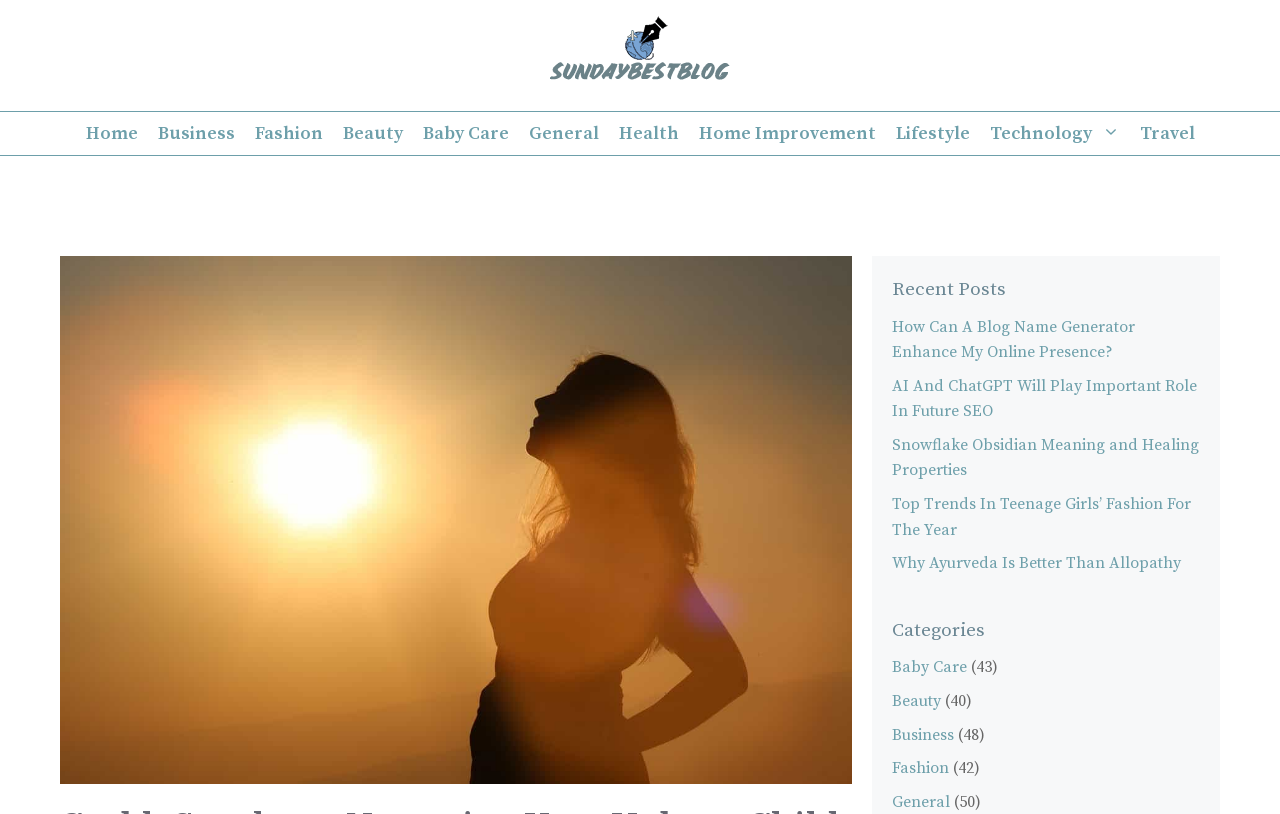Identify the bounding box coordinates necessary to click and complete the given instruction: "Click on the 'Home' link".

[0.059, 0.138, 0.115, 0.19]